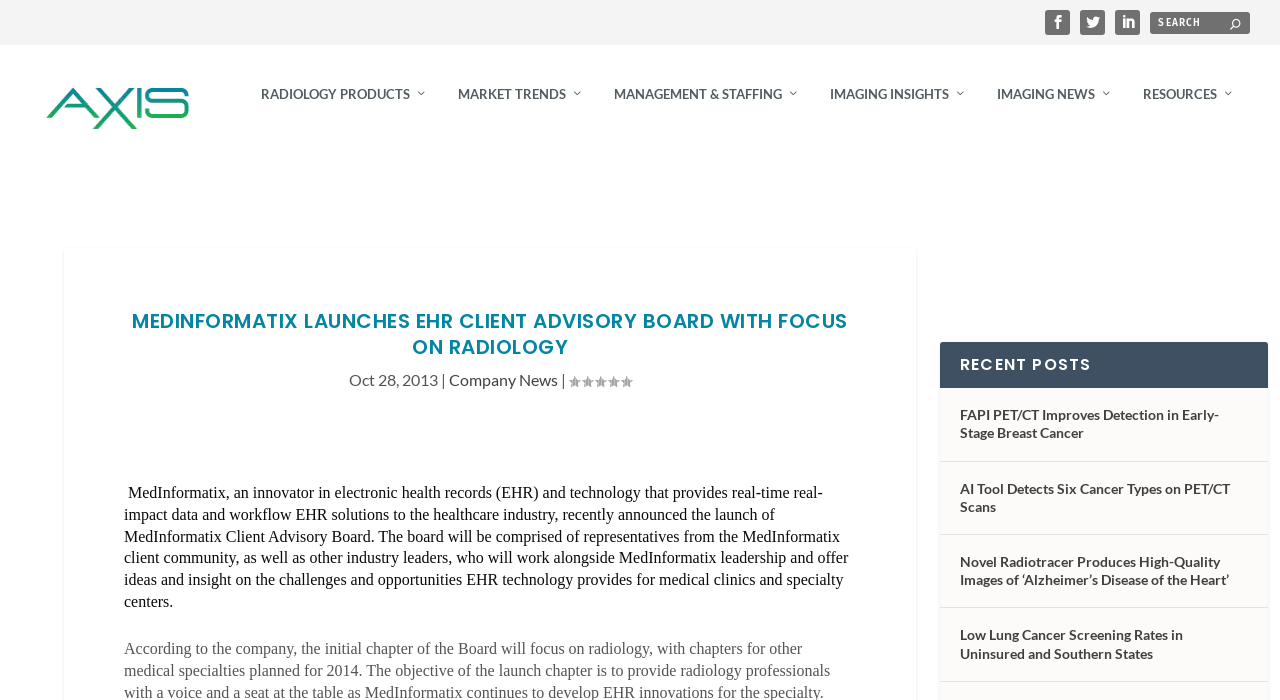Please answer the following question using a single word or phrase: 
How many links are there in the 'RECENT POSTS' section?

4